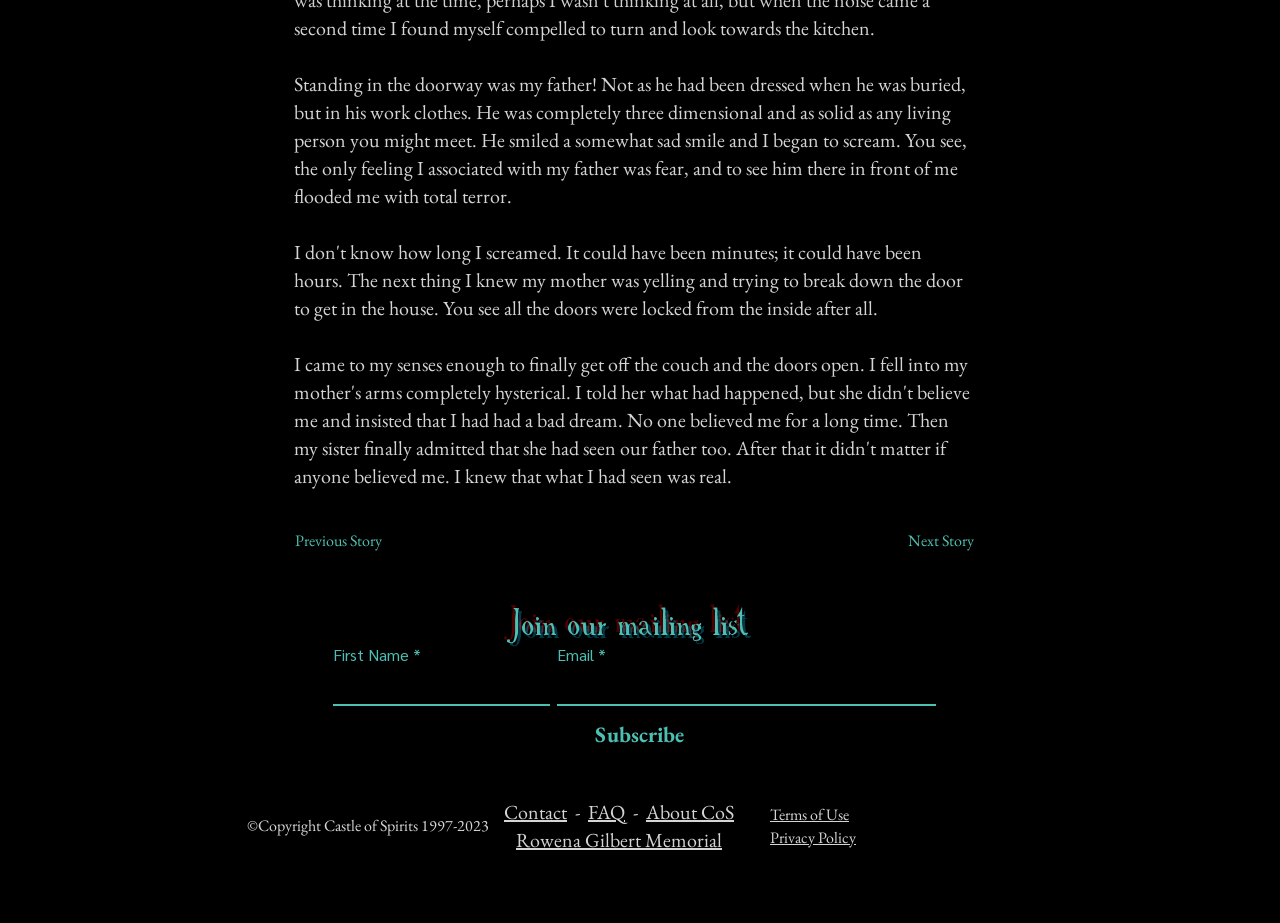Please reply to the following question with a single word or a short phrase:
What is the copyright information?

Castle of Spirits 1997-2023